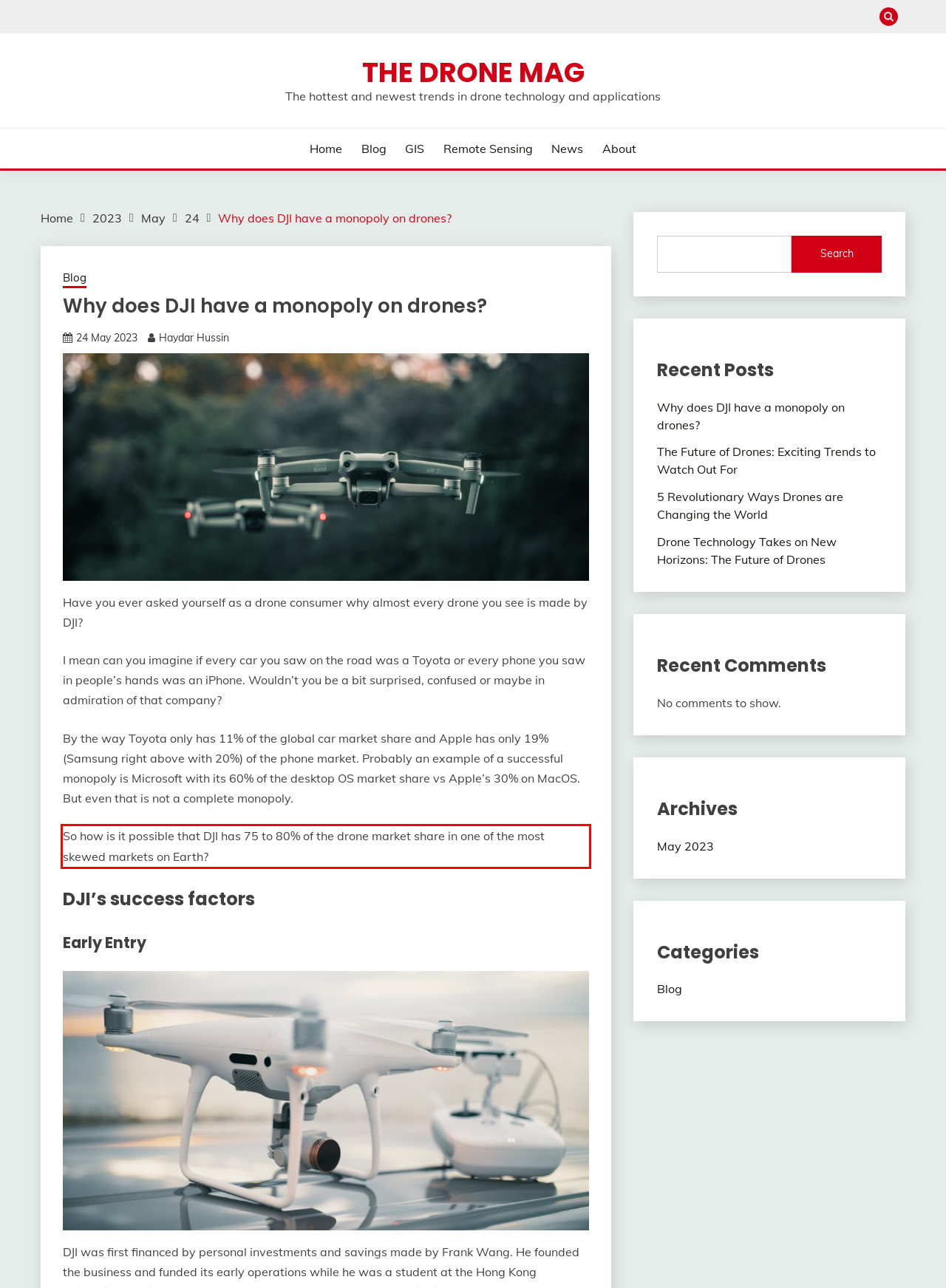Examine the webpage screenshot and use OCR to obtain the text inside the red bounding box.

So how is it possible that DJI has 75 to 80% of the drone market share in one of the most skewed markets on Earth?